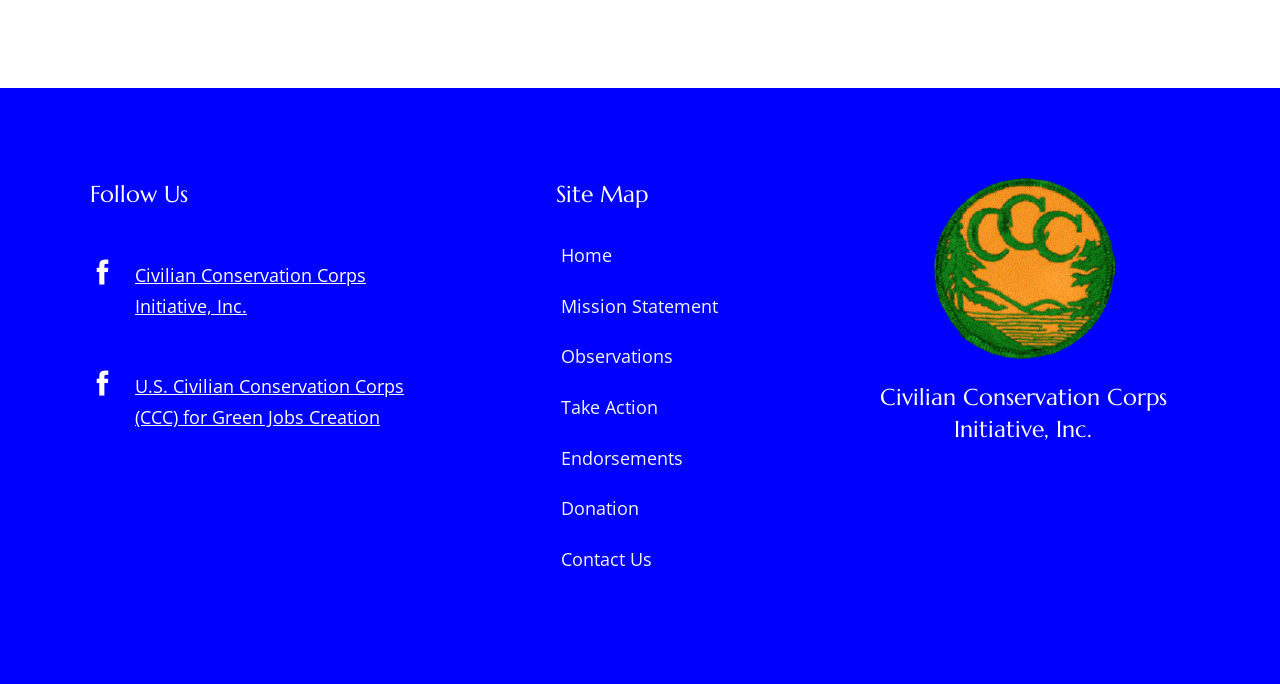What is the organization's name?
Offer a detailed and full explanation in response to the question.

The organization's name can be found in the heading 'Civilian Conservation Corps Initiative, Inc.' and also in the link 'Civilian Conservation Corps Initiative, Inc.' which is located at the top of the webpage.